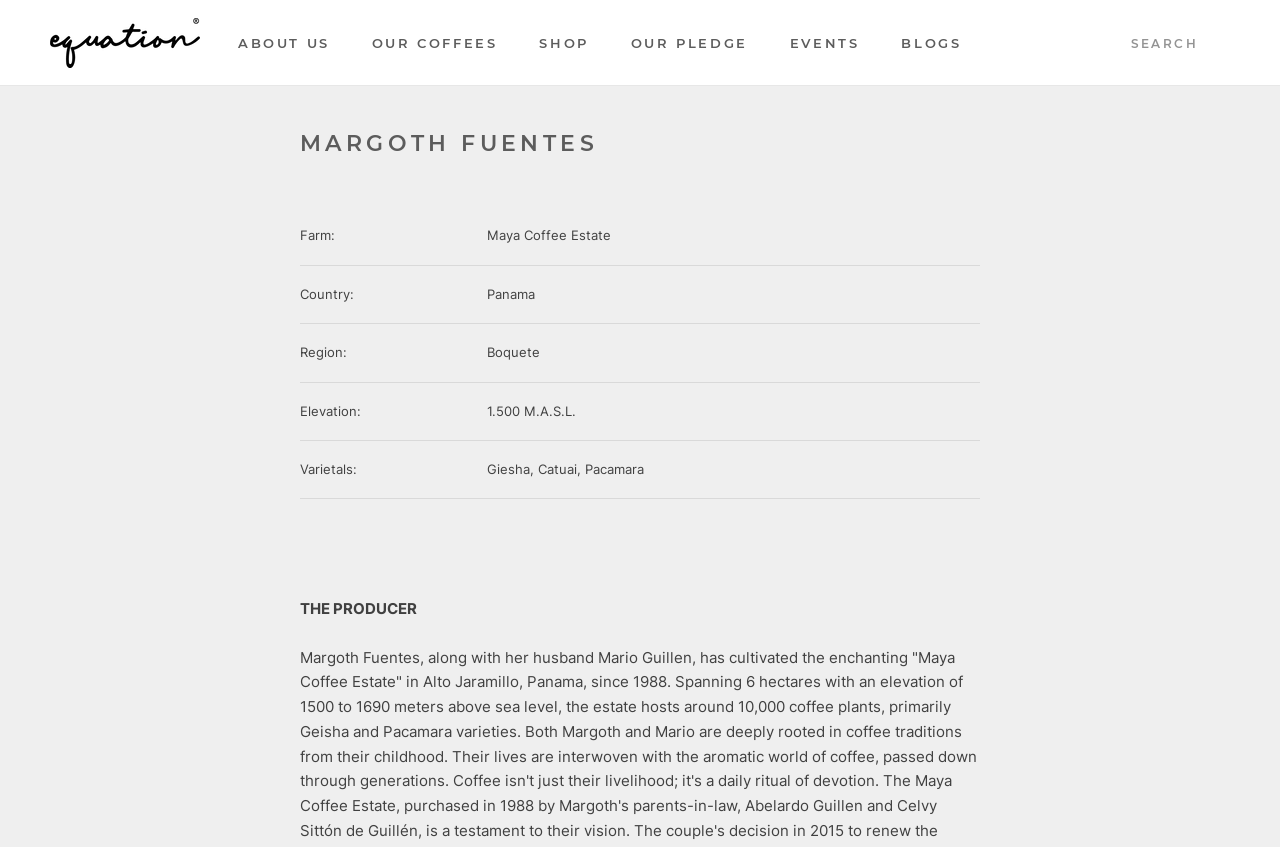Determine the bounding box coordinates of the clickable element to achieve the following action: 'View events'. Provide the coordinates as four float values between 0 and 1, formatted as [left, top, right, bottom].

[0.617, 0.041, 0.671, 0.06]